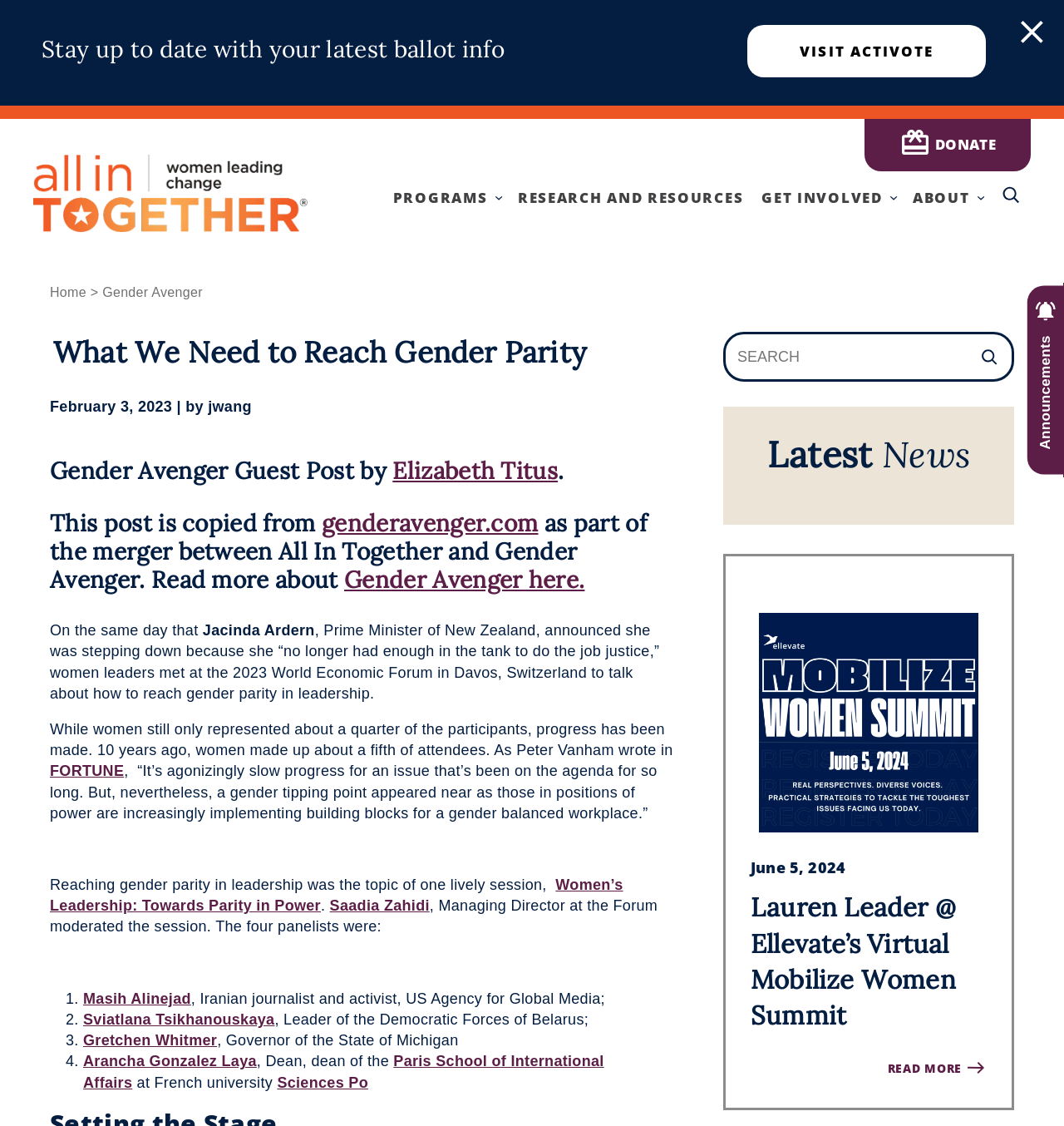Please identify the bounding box coordinates of the element that needs to be clicked to perform the following instruction: "Donate".

[0.879, 0.12, 0.936, 0.137]